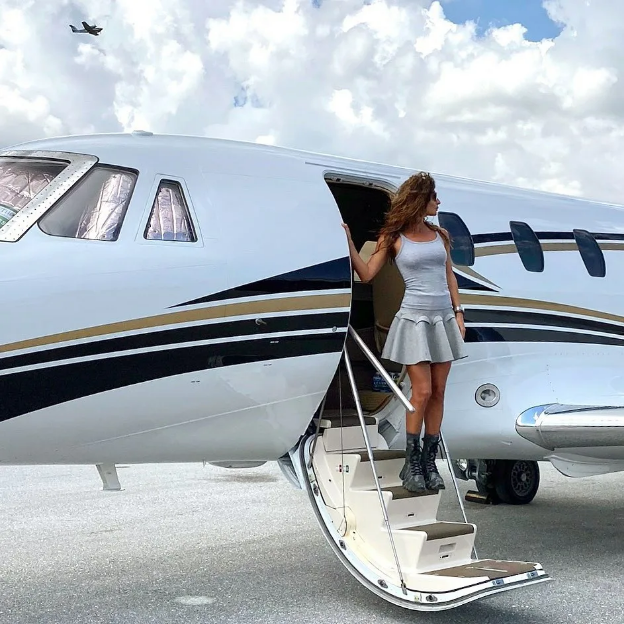Please provide a short answer using a single word or phrase for the question:
What is the color of the sky in the background?

Bright blue